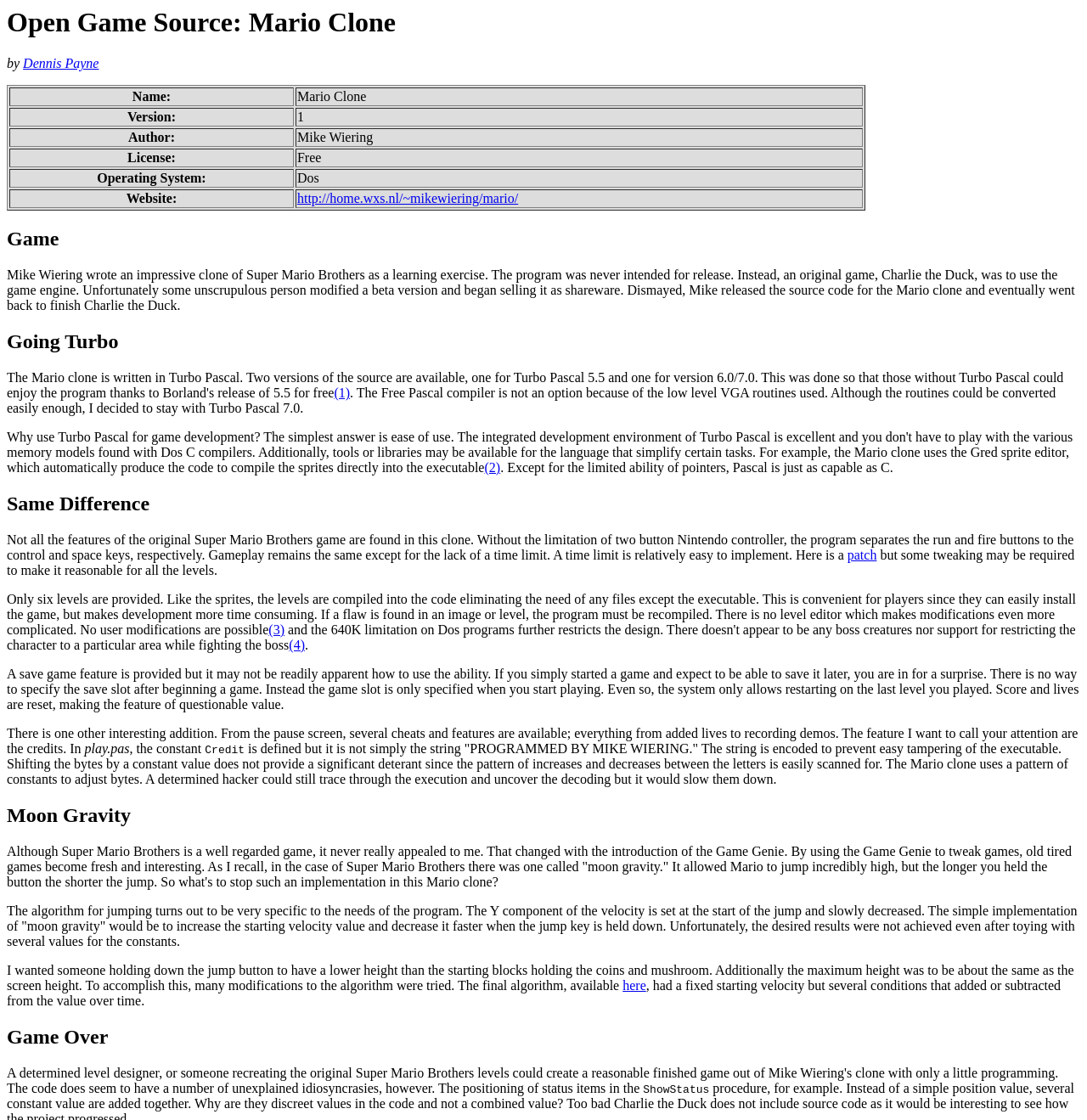What is the feature available from the pause screen?
Using the image as a reference, answer with just one word or a short phrase.

Cheats and features